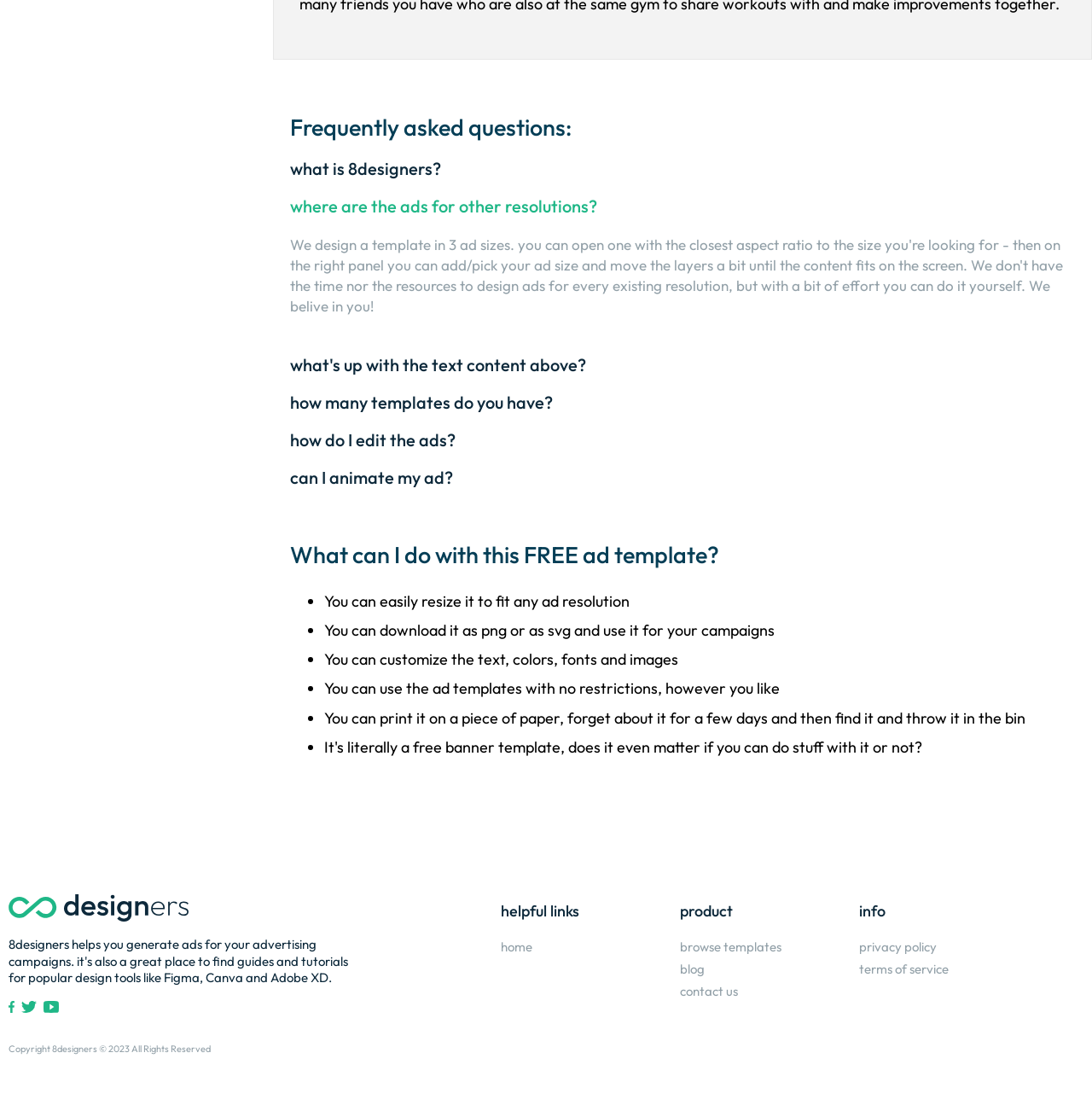Identify the bounding box coordinates for the region to click in order to carry out this instruction: "Click on 'contact us'". Provide the coordinates using four float numbers between 0 and 1, formatted as [left, top, right, bottom].

[0.623, 0.884, 0.676, 0.899]